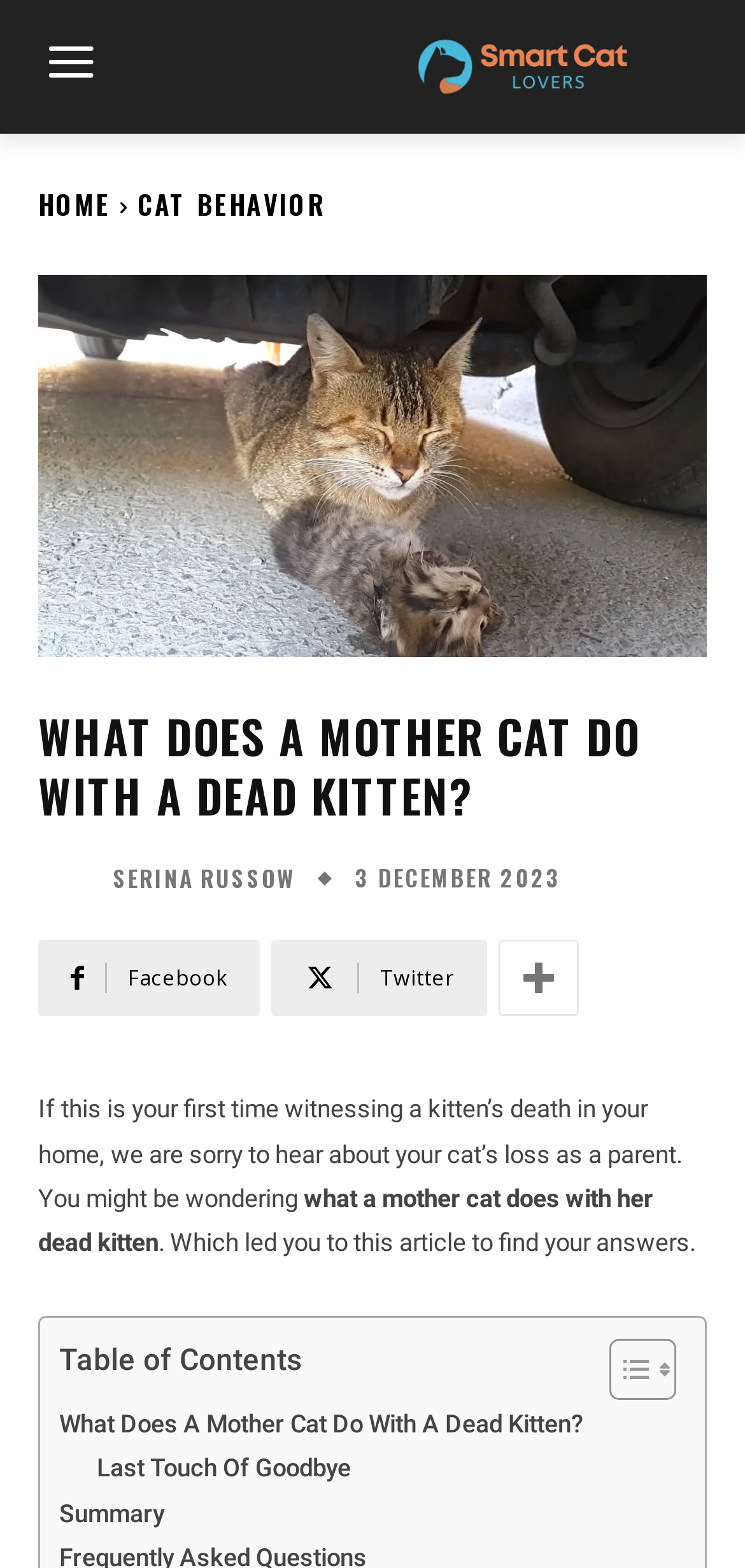Based on the image, provide a detailed and complete answer to the question: 
What is the author's name?

The author's name can be found by looking at the link element with the text 'Serina Russow' which is located below the main heading and above the publication date.